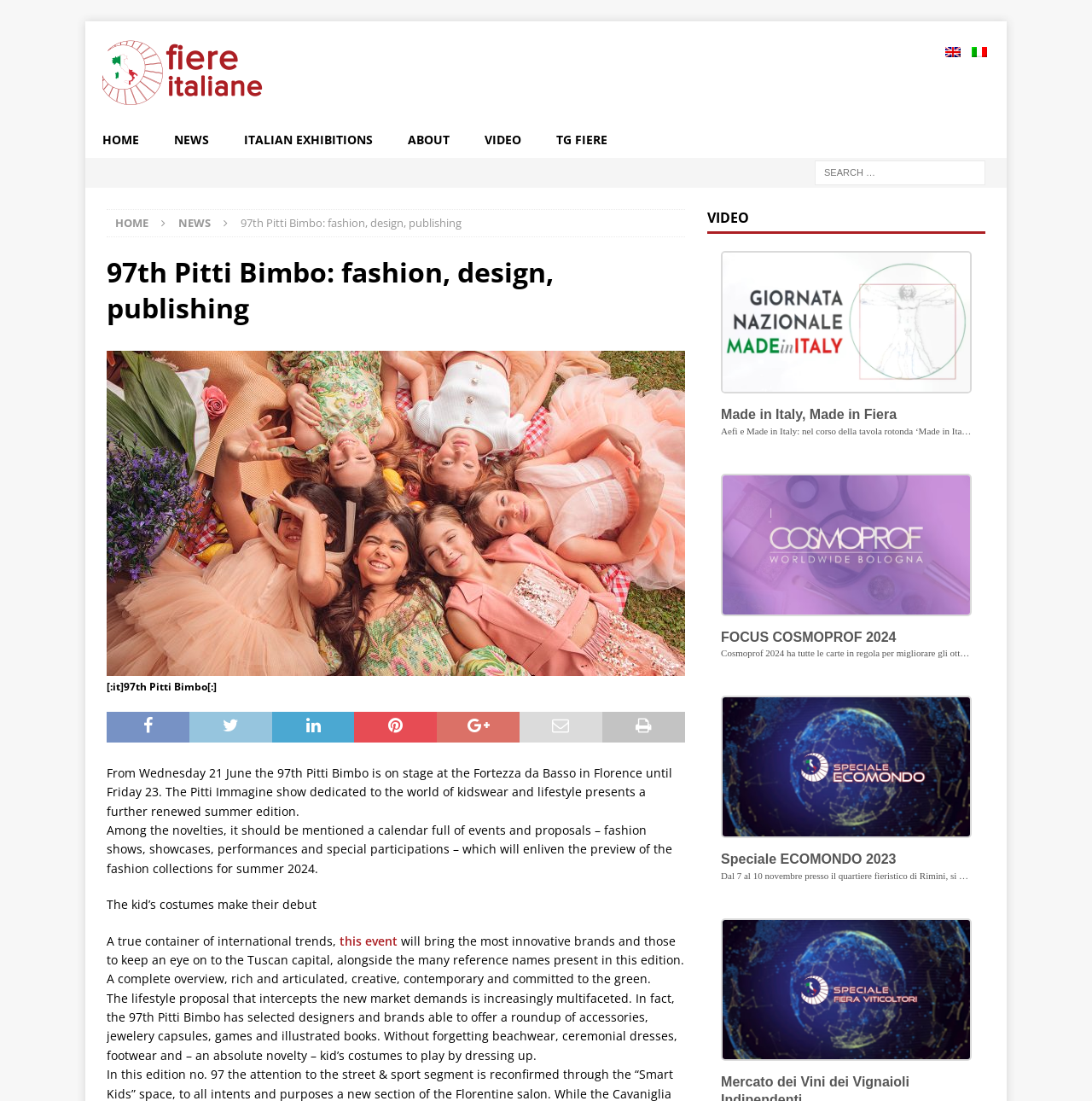What is the duration of the event?
Please give a detailed and elaborate answer to the question based on the image.

The duration of the event can be inferred from the text 'From Wednesday 21 June the 97th Pitti Bimbo is on stage at the Fortezza da Basso in Florence until Friday 23.' which indicates that the event will take place over three days.